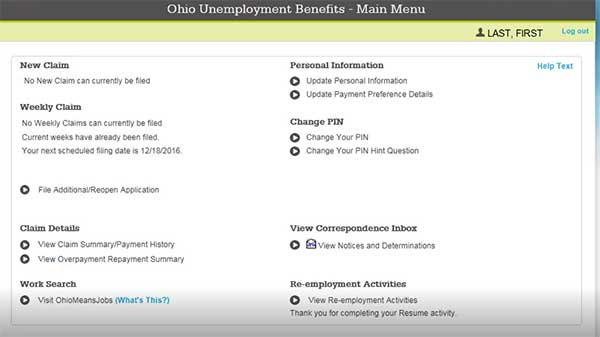Provide a comprehensive description of the image.

The image depicts the main menu screen of the Ohio Unemployment Benefits website. The streamlined layout features several key sections designed to assist users in managing their unemployment claims and personal information efficiently. 

At the top, the header indicates "Ohio Unemployment Benefits - Main Menu," providing a clear context for the displayed options. Below the header, the interface is divided into functional categories, including "New Claim," "Weekly Claim," "Claim Details," "Personal Information," "Change PIN," "View Correspondence Inbox," "Work Search," and "Re-employment Activities." 

Each section features relevant options, such as checking the status of claims, updating personal details, managing PIN settings, and accessing correspondence and resources designed to aid users in their job search. Specific notes mention that no new claims can currently be filed and current weeks have already been completed, with the next scheduled filing date indicated. 

The interface also encourages users to visit OhioMeansJobs for additional job-seeking resources. Overall, the layout is user-friendly, aimed at ensuring that those navigating unemployment benefits can find essential information readily.